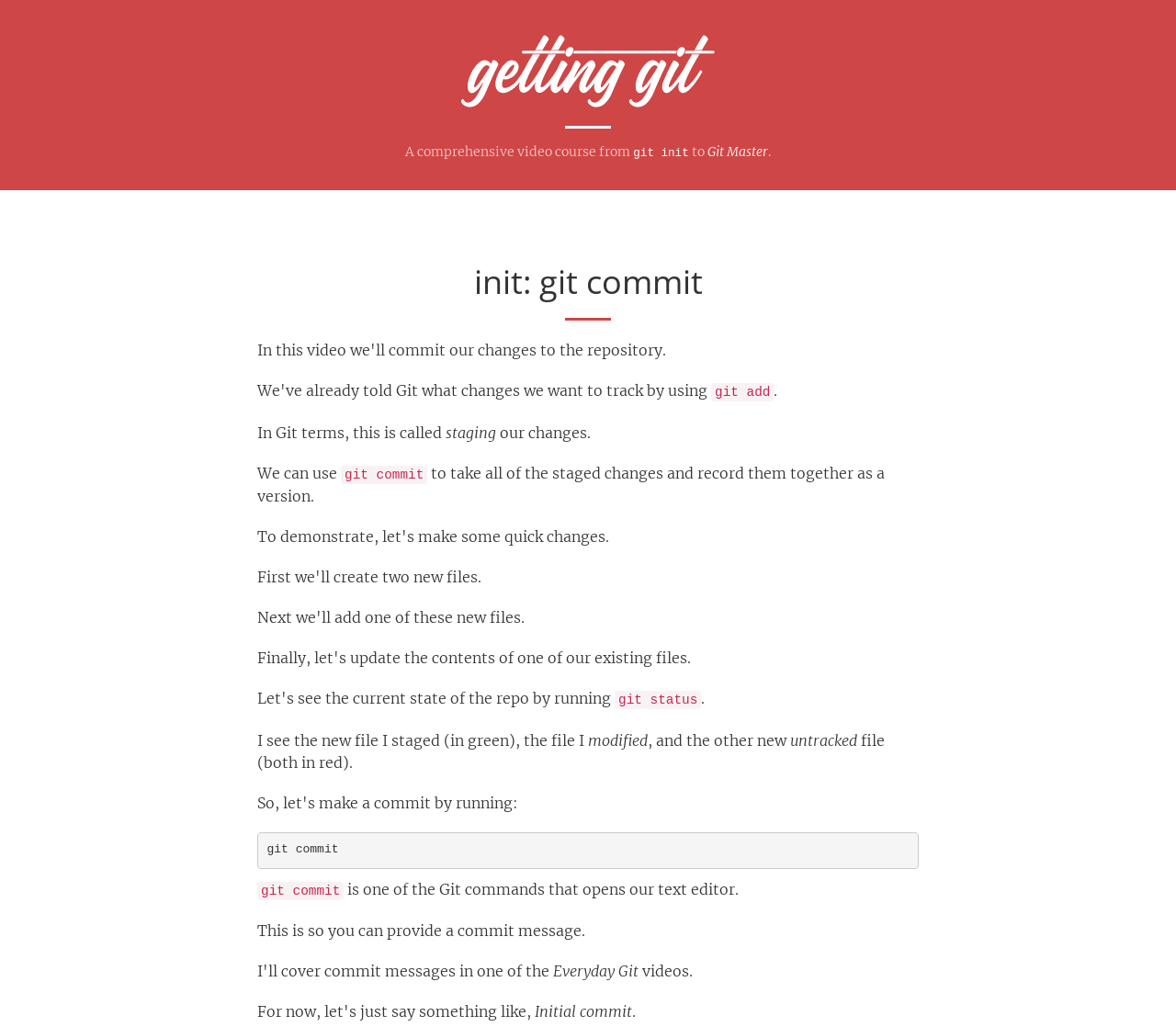With reference to the screenshot, provide a detailed response to the question below:
What is the course about?

Based on the webpage content, it appears that the course is about learning Git, a version control system. The text mentions 'git init', 'git add', 'git commit', and other Git-related commands, indicating that the course is focused on teaching Git concepts and usage.